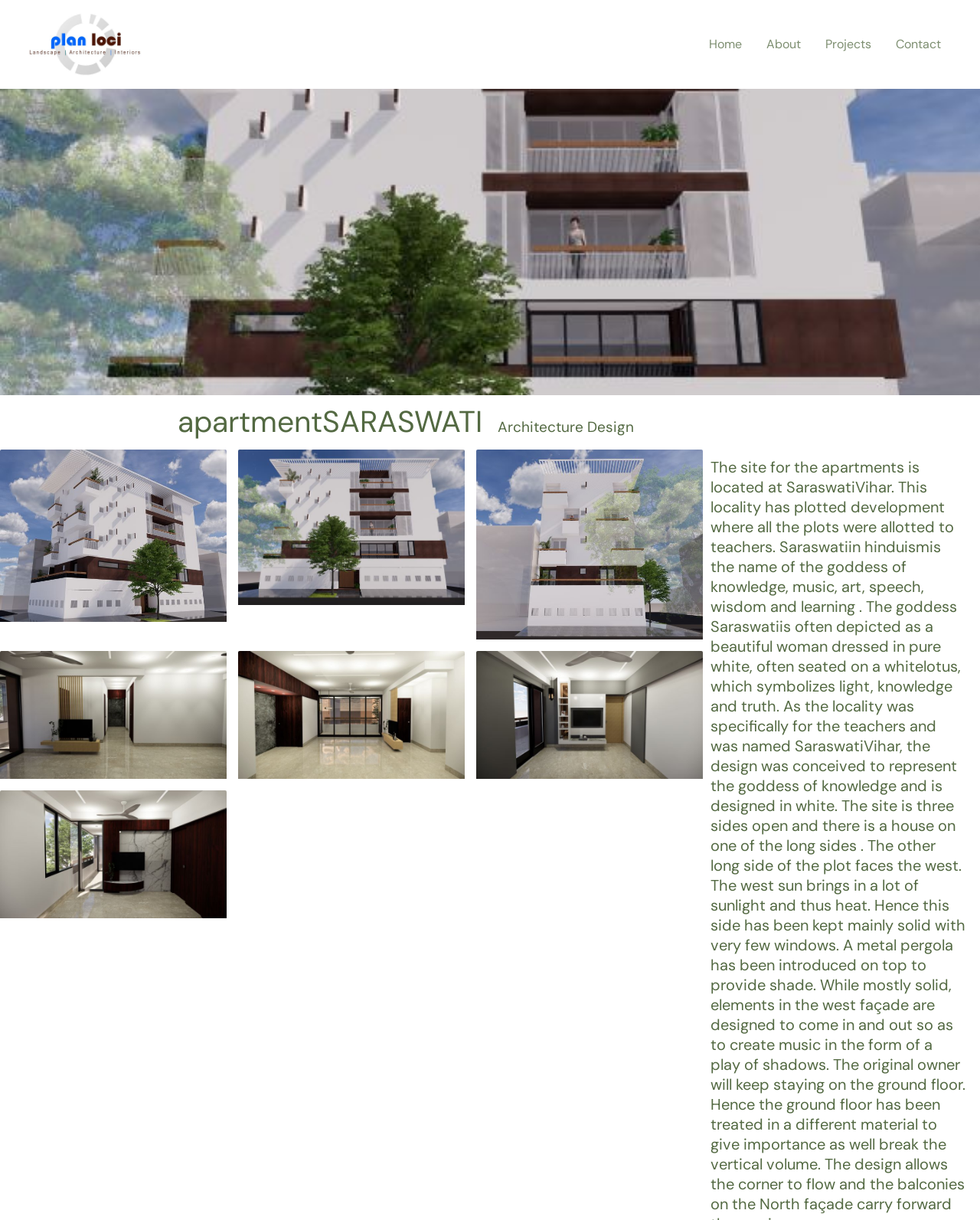How many navigation links are available?
Examine the screenshot and reply with a single word or phrase.

4